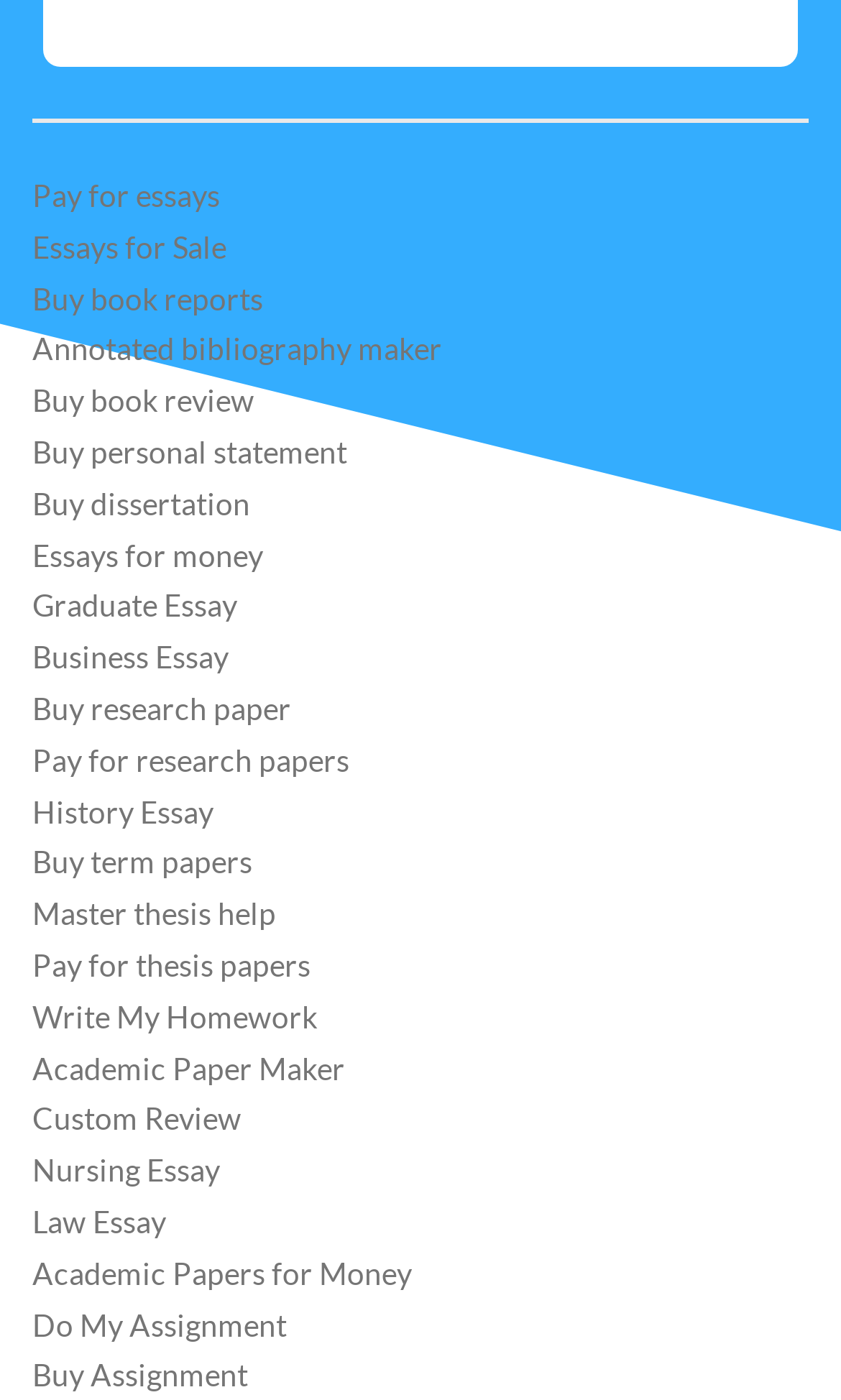Identify the bounding box coordinates of the region that needs to be clicked to carry out this instruction: "Choose 'Annotated bibliography maker'". Provide these coordinates as four float numbers ranging from 0 to 1, i.e., [left, top, right, bottom].

[0.038, 0.236, 0.526, 0.266]